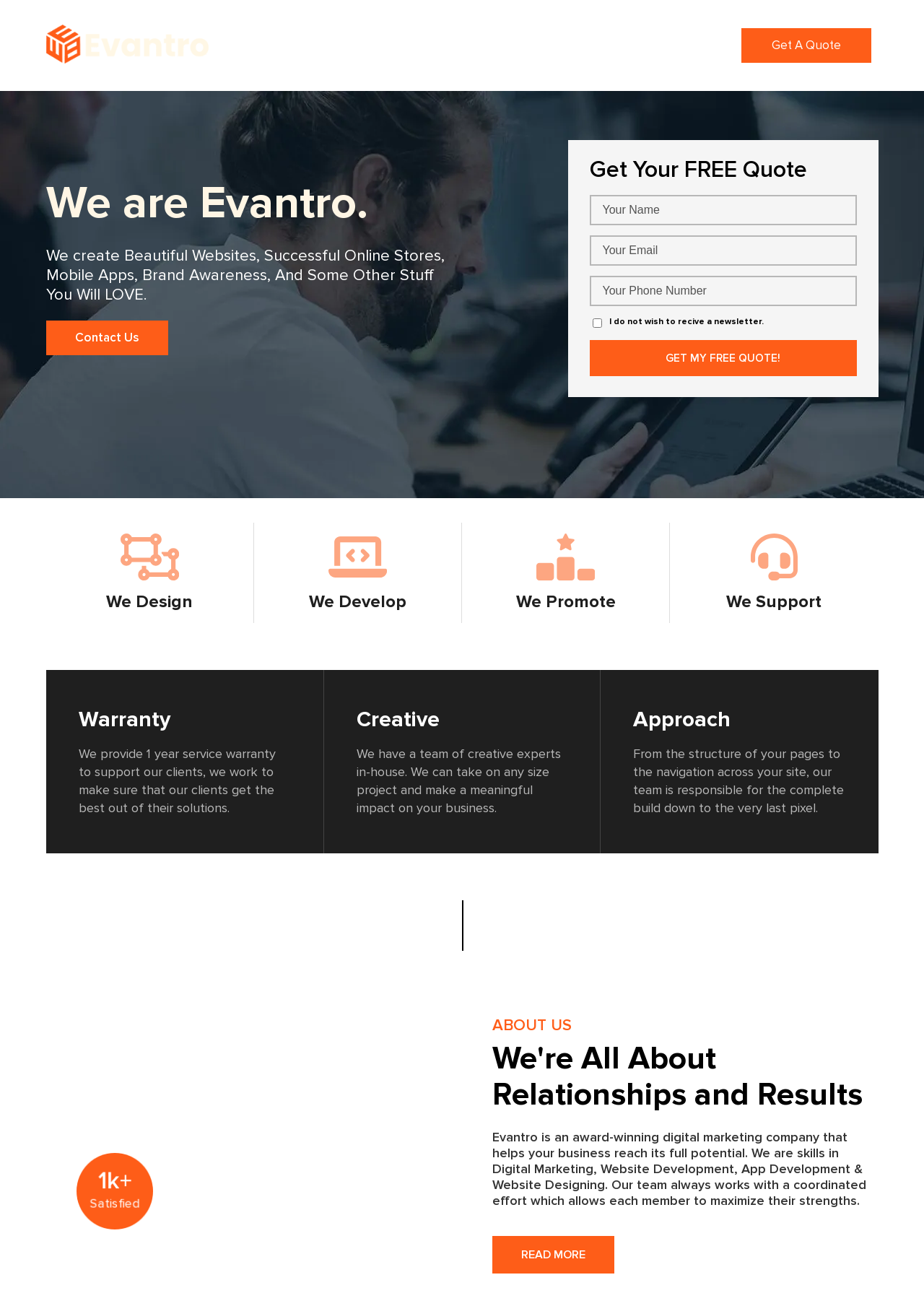Carefully observe the image and respond to the question with a detailed answer:
What are the four services mentioned in the images?

The four services mentioned in the images are Design, Develop, Promote, and Support. These services are represented by four images with corresponding headings, indicating the agency's expertise in these areas.